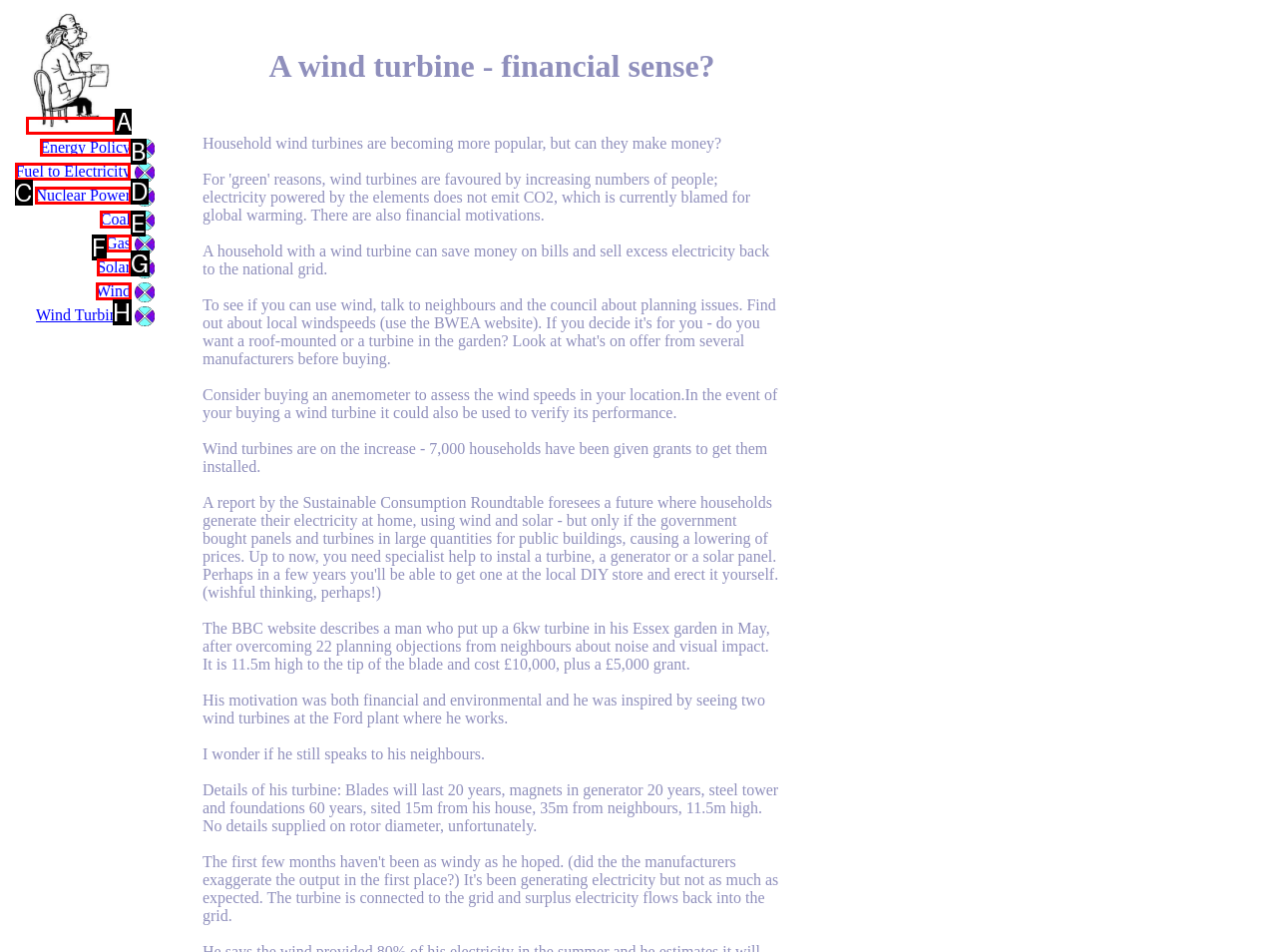Tell me the letter of the UI element to click in order to accomplish the following task: Check details on Fuel to Electricity
Answer with the letter of the chosen option from the given choices directly.

C